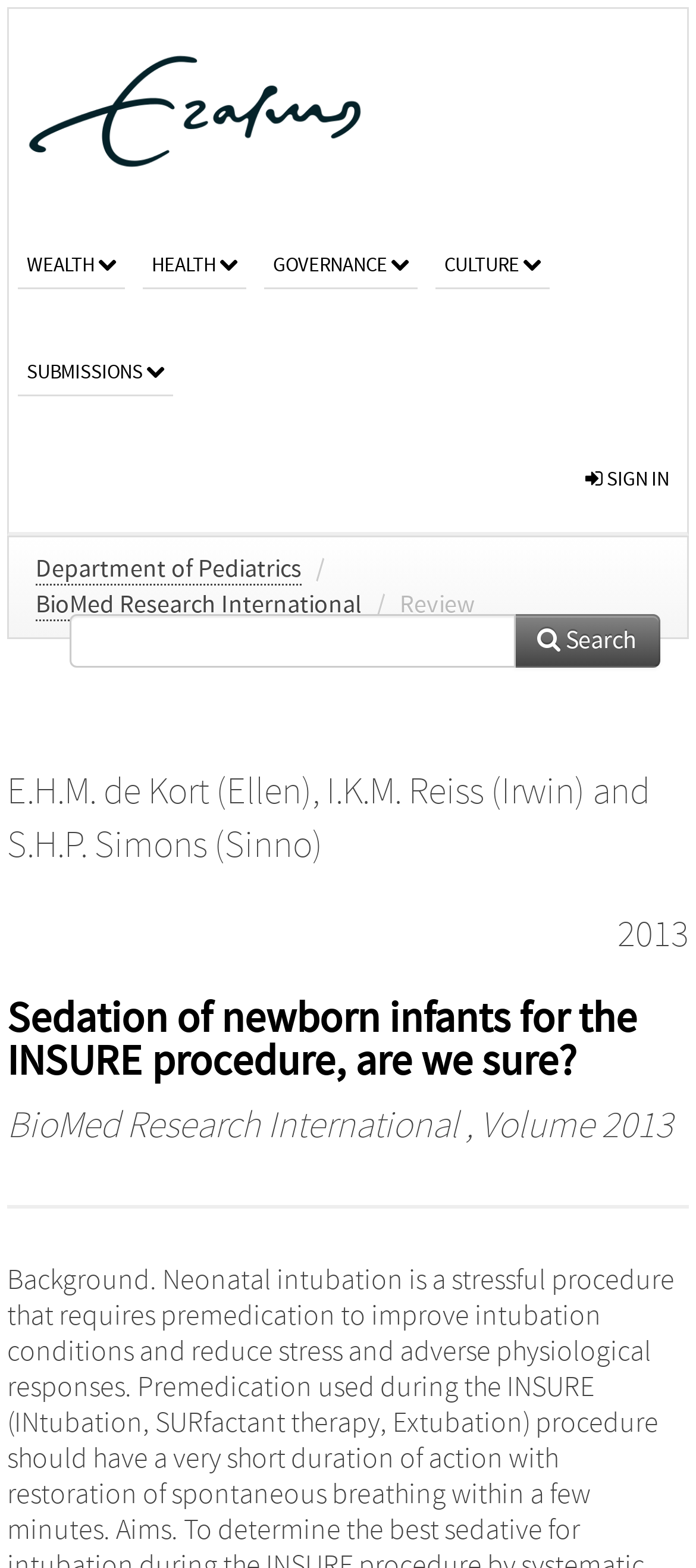Please identify the coordinates of the bounding box for the clickable region that will accomplish this instruction: "visit university website".

[0.0, 0.006, 0.564, 0.135]